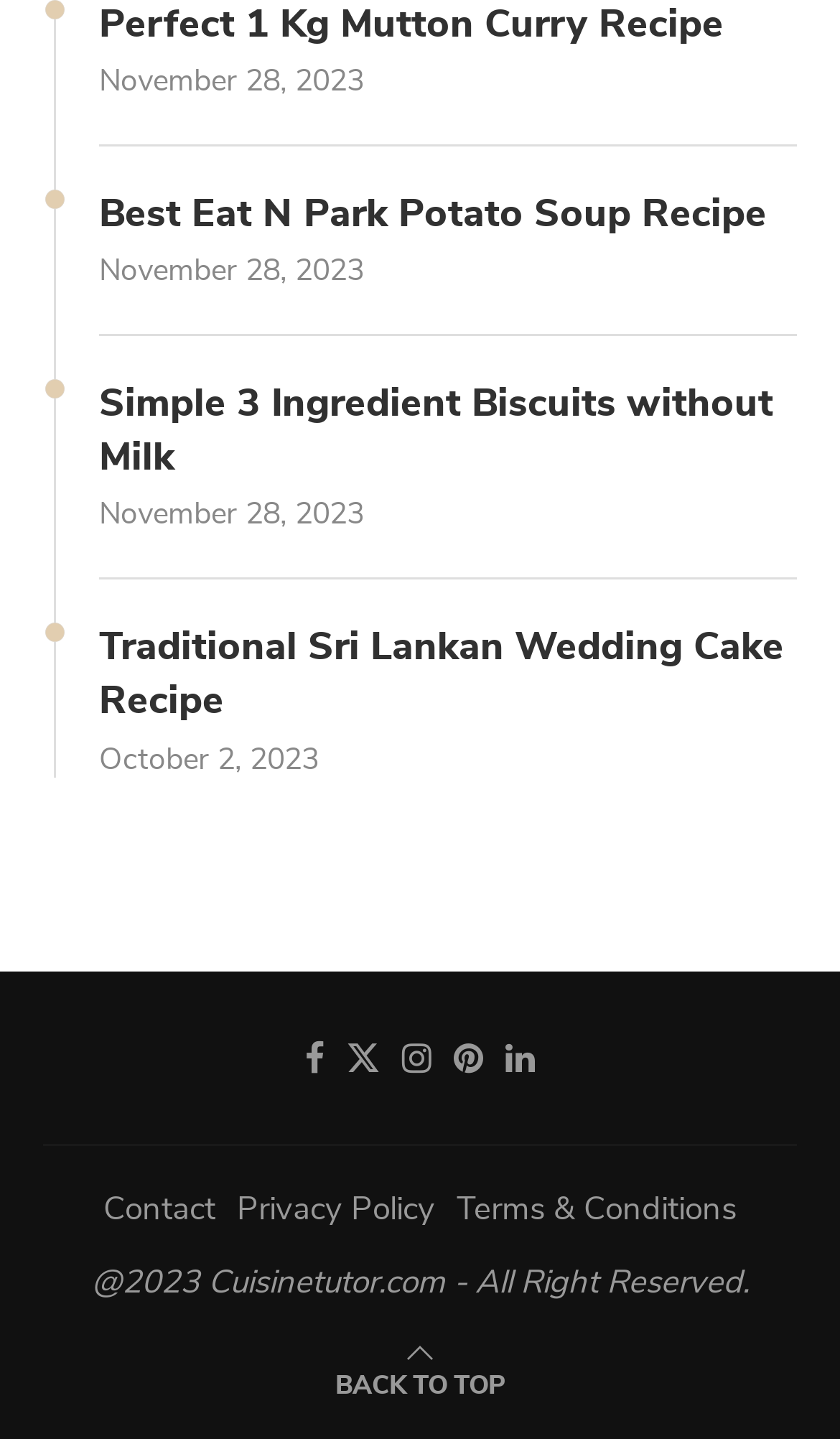Locate the bounding box coordinates of the element to click to perform the following action: 'Contact us'. The coordinates should be given as four float values between 0 and 1, in the form of [left, top, right, bottom].

None